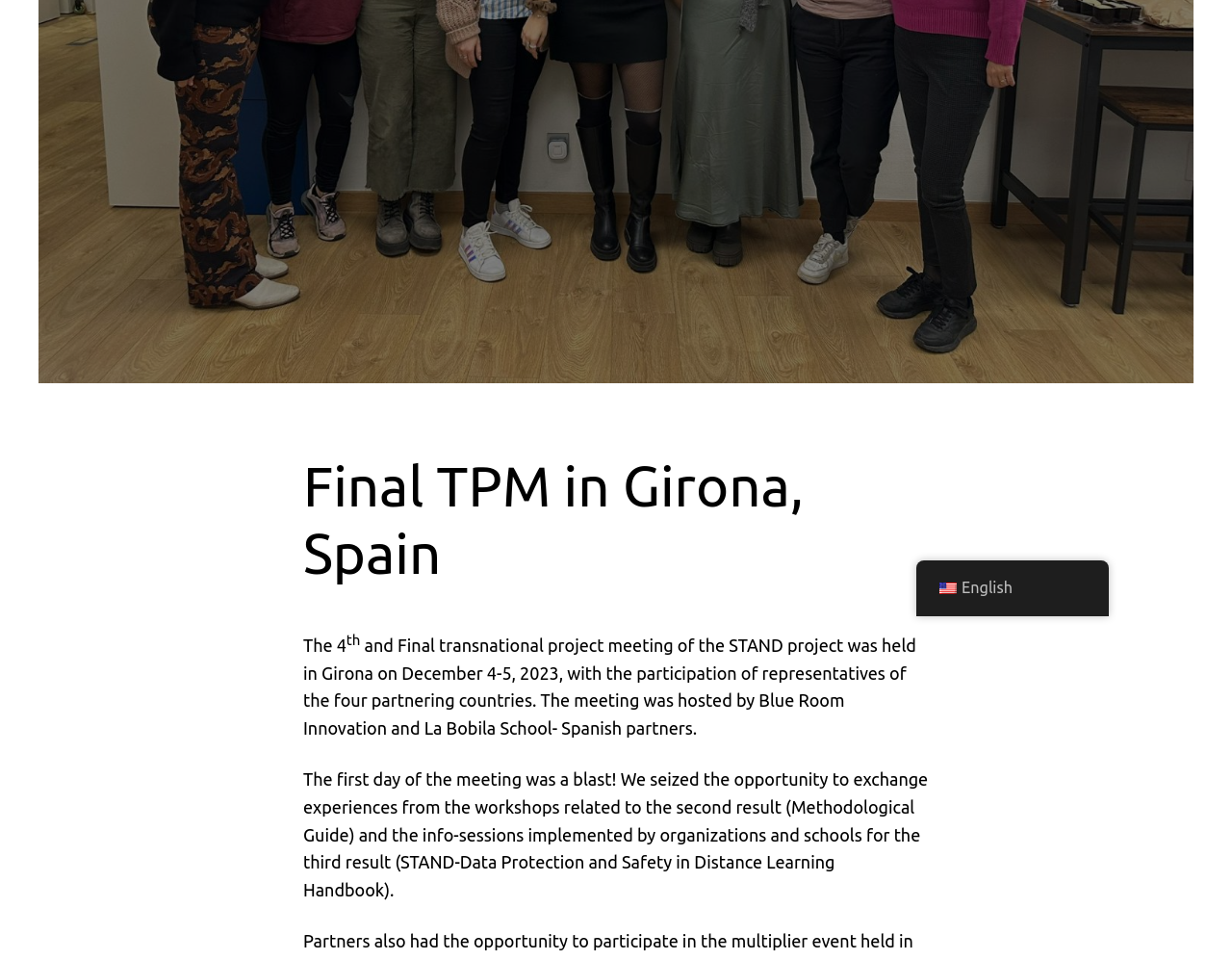Return the bounding box coordinates of the UI element that corresponds to this description: "English". The coordinates must be given as four float numbers in the range of 0 and 1, [left, top, right, bottom].

[0.744, 0.59, 0.9, 0.636]